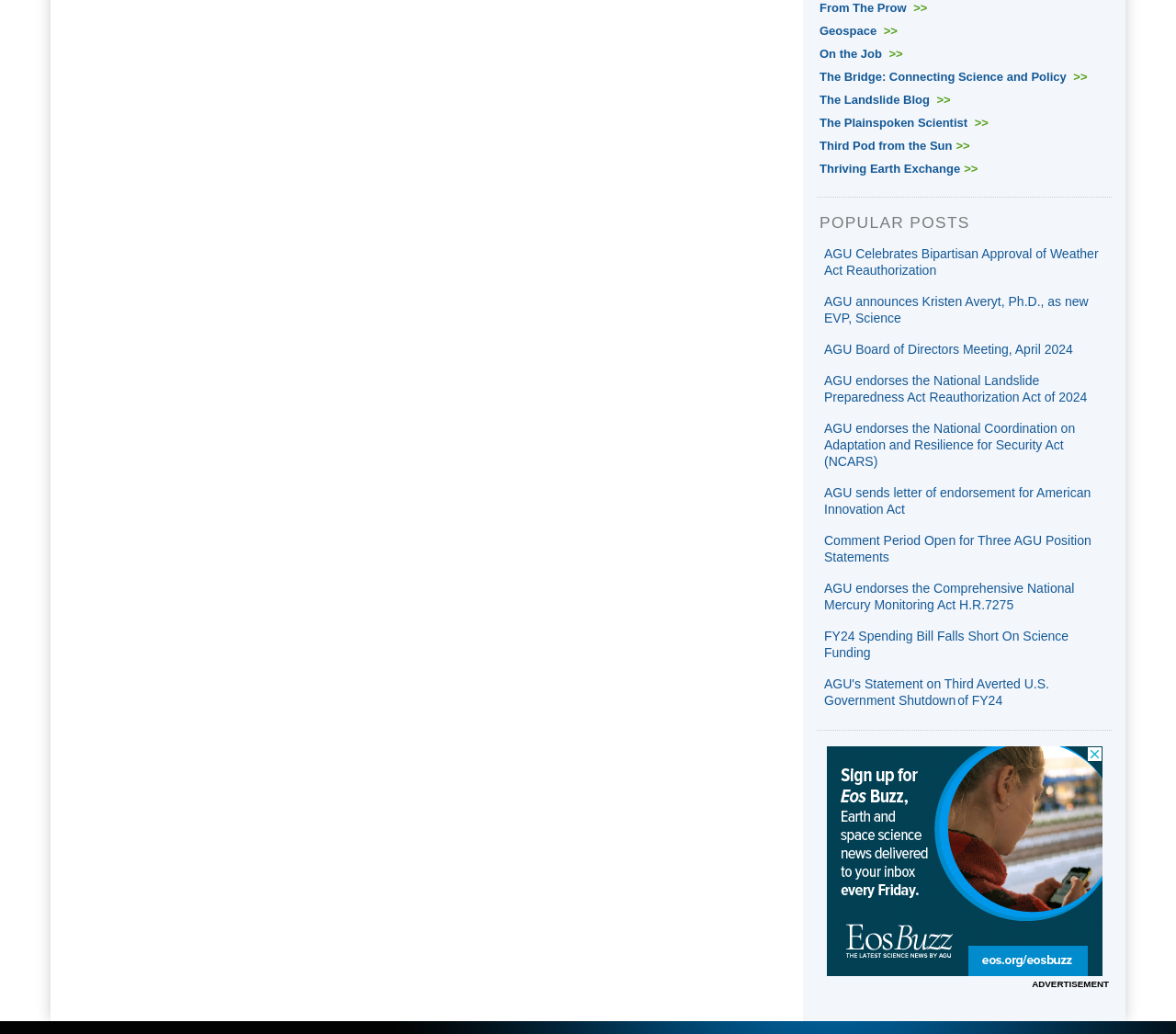Identify the bounding box for the UI element described as: "On the Job >>". Ensure the coordinates are four float numbers between 0 and 1, formatted as [left, top, right, bottom].

[0.697, 0.045, 0.768, 0.059]